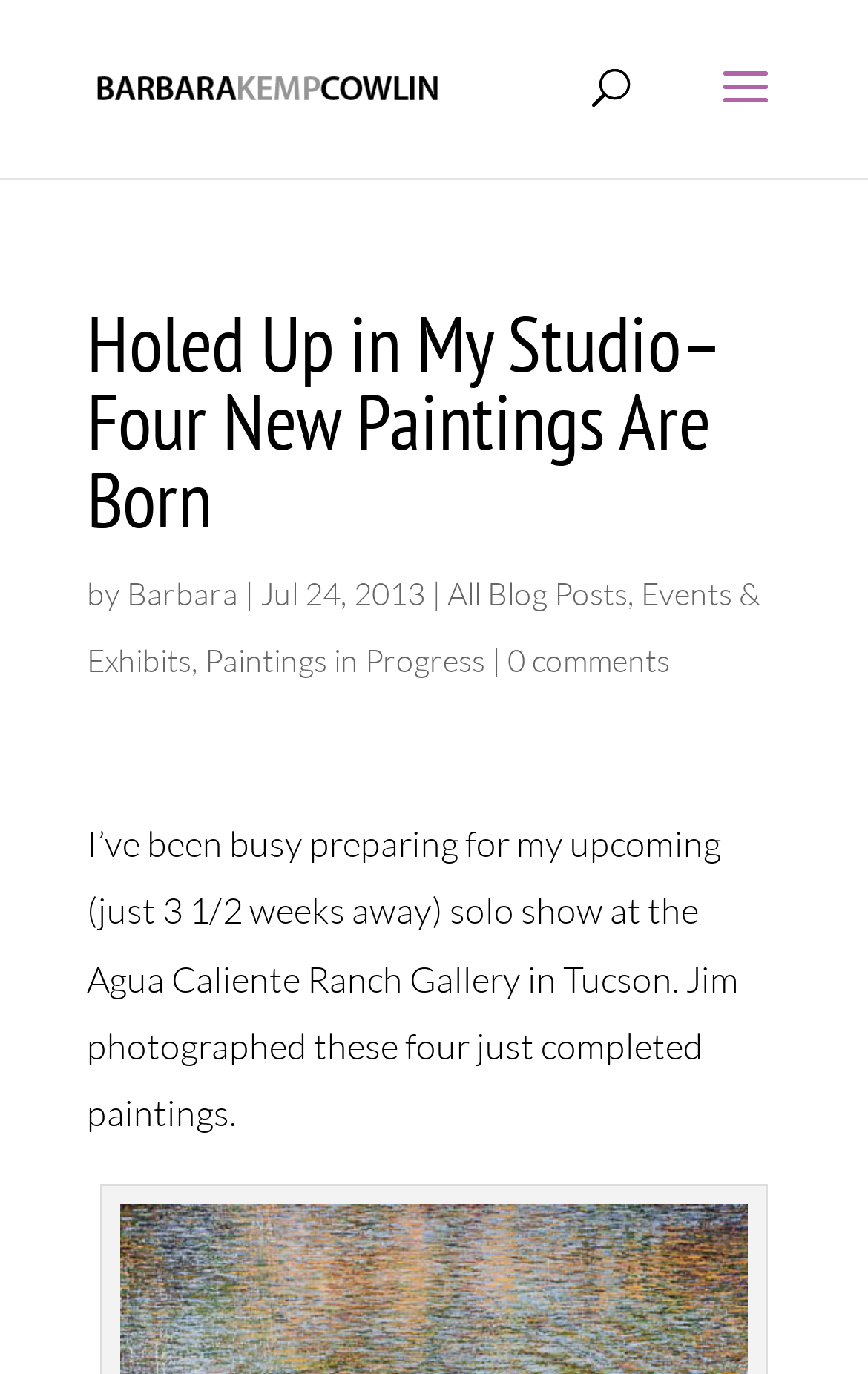Detail the various sections and features present on the webpage.

The webpage appears to be a blog post by Barbara Kemp Cowlin, an artist. At the top left, there is a link to her name, accompanied by a small image of her. Below this, there is a search bar that spans almost half of the page width. 

The main content of the page is headed by a title, "Holed Up in My Studio–Four New Paintings Are Born", which is centered near the top of the page. Below the title, there is a byline that reads "by Barbara | Jul 24, 2013". 

On the right side of the byline, there are three links: "All Blog Posts", "Events & Exhibits", and "Paintings in Progress", with a separator in between the last two links. Below these links, there is another link that reads "0 comments". 

The main text of the blog post is a paragraph that starts with "I’ve been busy preparing for my upcoming (just 3 1/2 weeks away) solo show at the Agua Caliente Ranch Gallery in Tucson. Jim photographed these four just completed paintings." This text is positioned below the byline and spans most of the page width.